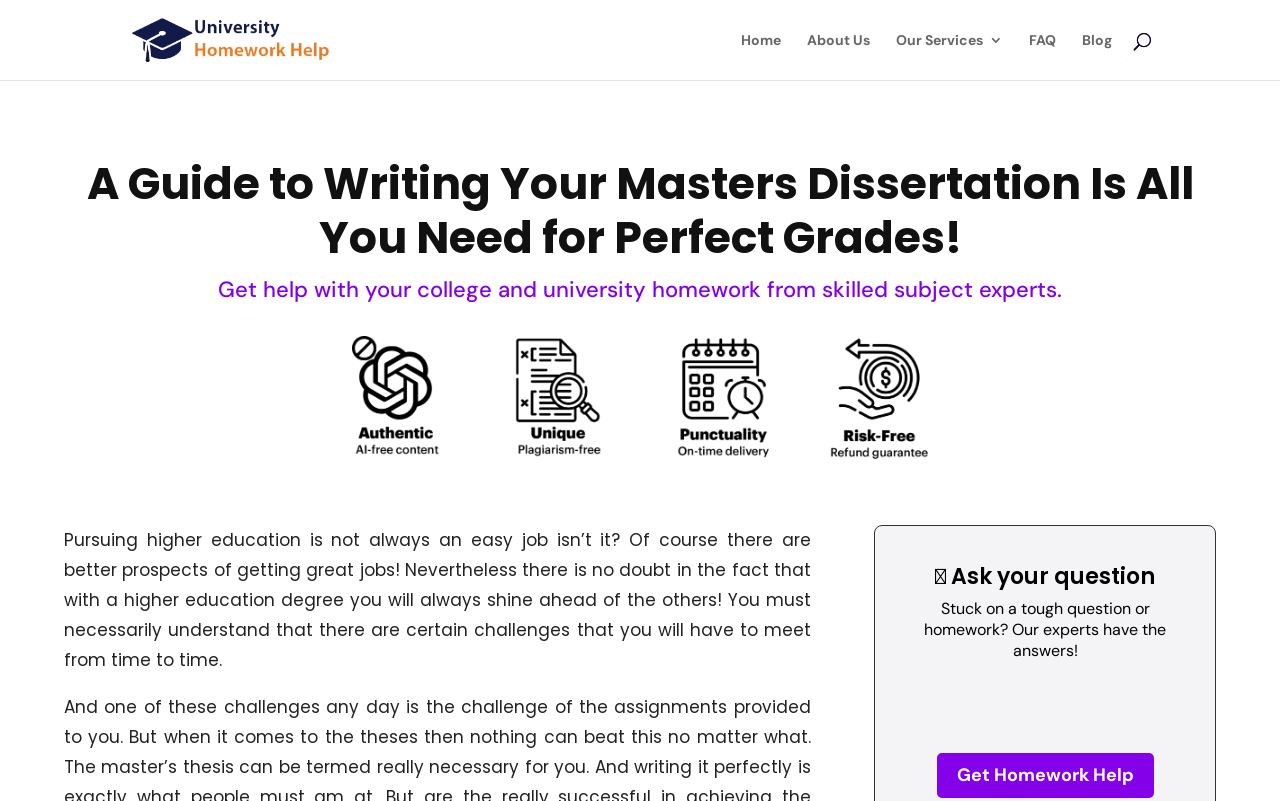Please use the details from the image to answer the following question comprehensively:
What is the purpose of the website?

The purpose of the website can be inferred from the text on the webpage, which says 'Get help with your college and university homework from skilled subject experts.' This suggests that the website provides homework help to students.